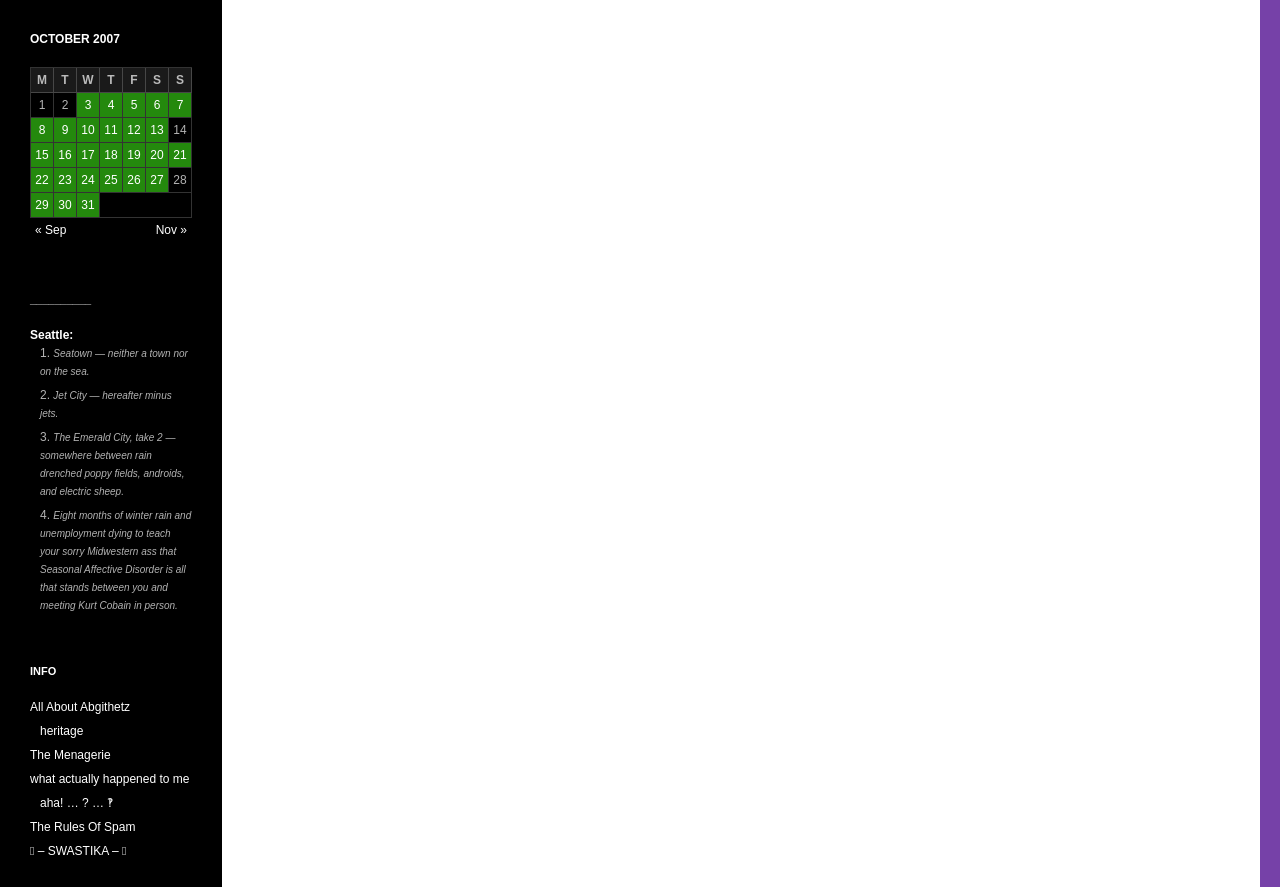Bounding box coordinates are specified in the format (top-left x, top-left y, bottom-right x, bottom-right y). All values are floating point numbers bounded between 0 and 1. Please provide the bounding box coordinate of the region this sentence describes: what actually happened to me

[0.023, 0.871, 0.148, 0.887]